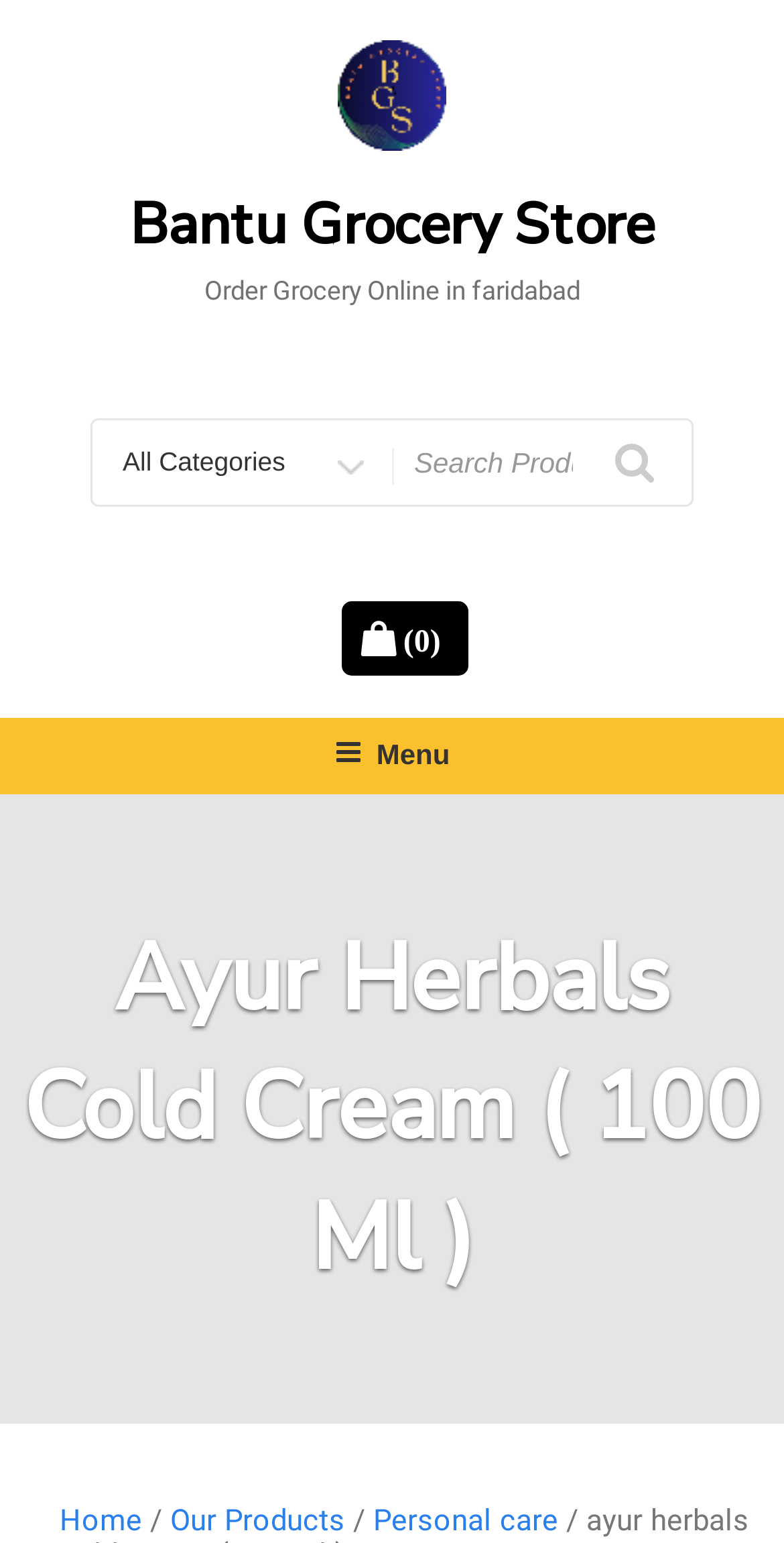Could you highlight the region that needs to be clicked to execute the instruction: "View personal care products"?

[0.476, 0.974, 0.712, 0.997]